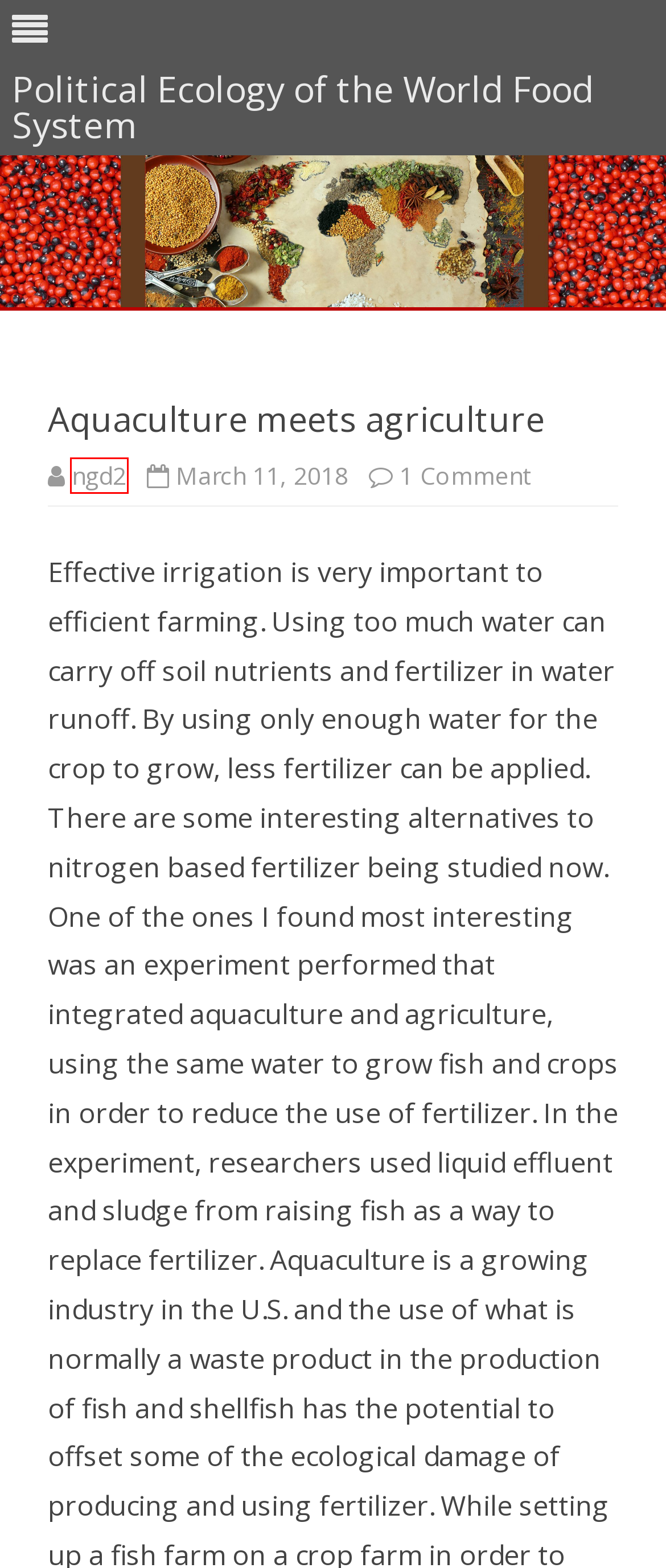Examine the screenshot of a webpage with a red bounding box around an element. Then, select the webpage description that best represents the new page after clicking the highlighted element. Here are the descriptions:
A. Fast & Easy – Political Ecology of the World Food System
B. Week 9 – Political Ecology of the World Food System
C. ngd2 – Political Ecology of the World Food System
D. February 2018 – Political Ecology of the World Food System
E. Big Takeaway from course – Political Ecology of the World Food System
F. Takeaway 5 – Political Ecology of the World Food System
G. Political Ecology of the World Food System – Just another WordPress site
H. Hungry Planet – Political Ecology of the World Food System

C